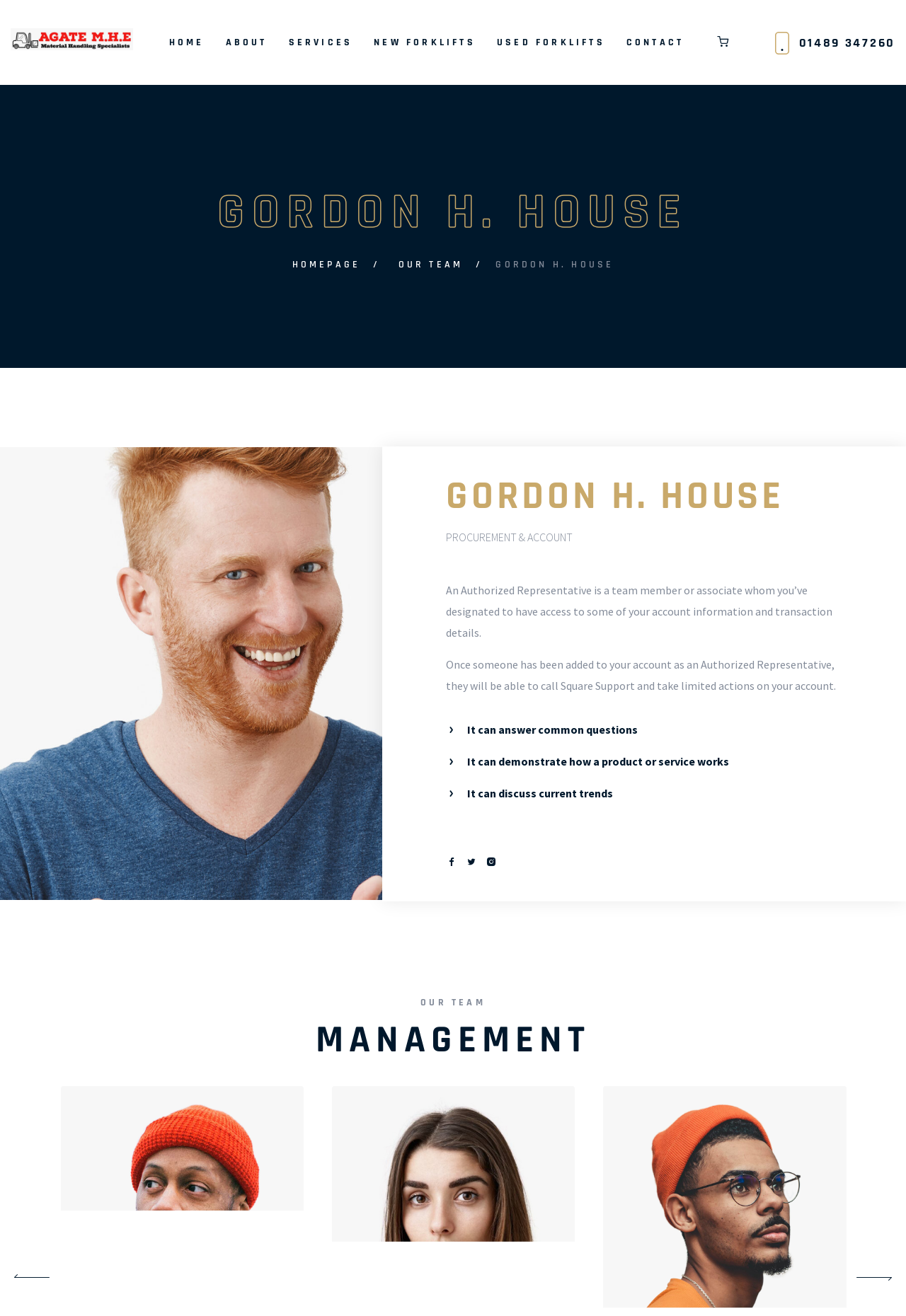Determine the bounding box coordinates for the HTML element mentioned in the following description: "01489 347260". The coordinates should be a list of four floats ranging from 0 to 1, represented as [left, top, right, bottom].

[0.882, 0.028, 0.988, 0.038]